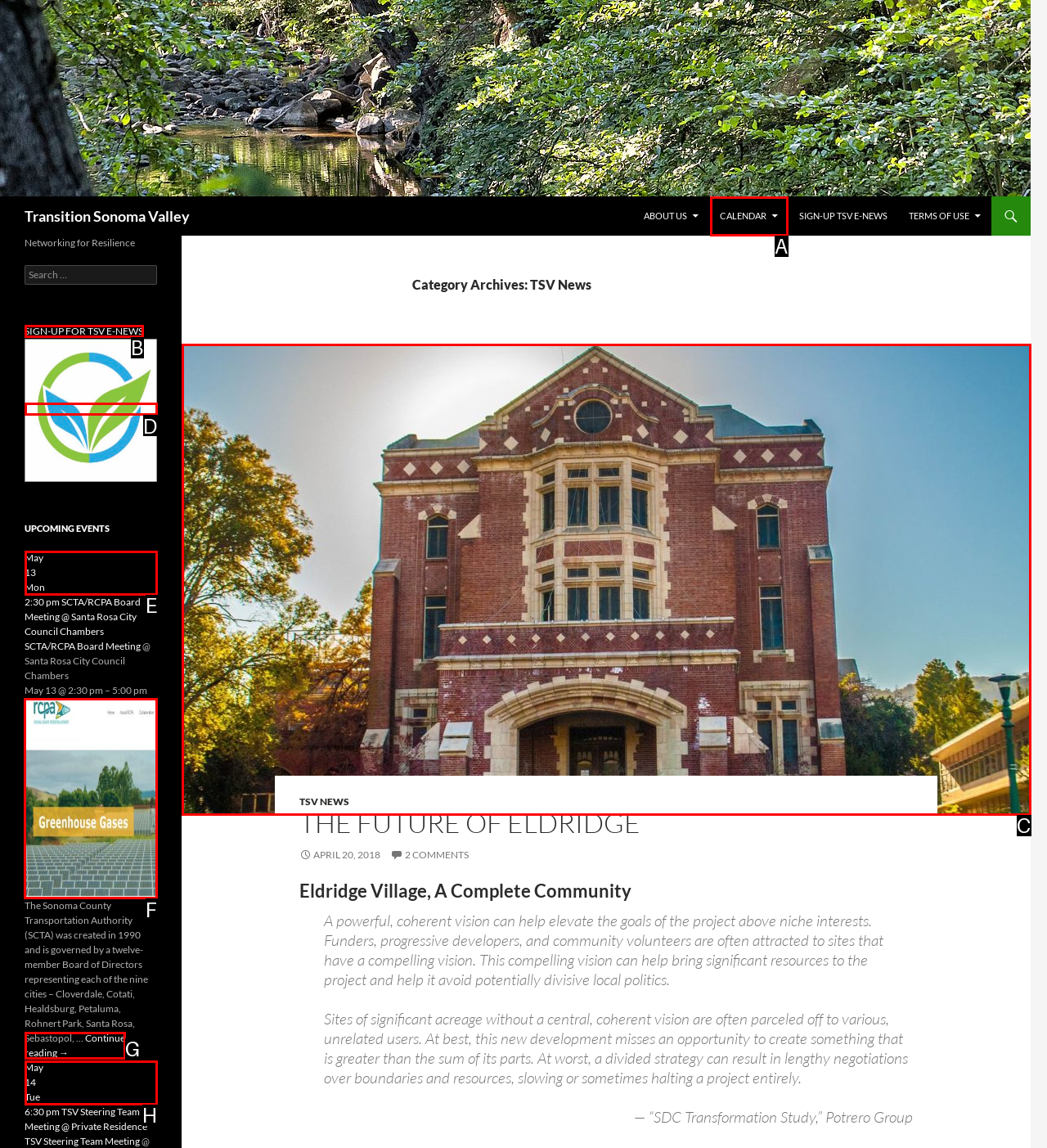Identify the correct letter of the UI element to click for this task: Open Business Setup menu
Respond with the letter from the listed options.

None